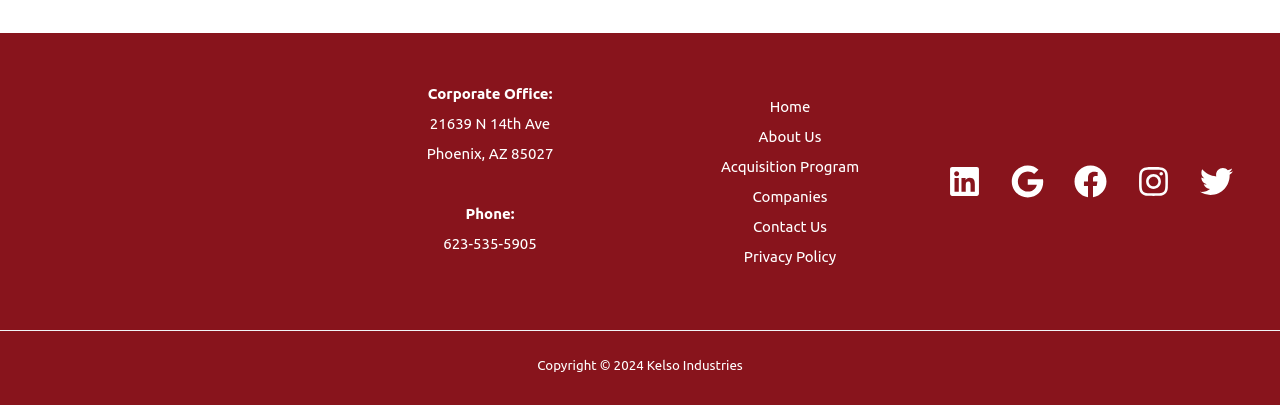What is the phone number of the company?
Look at the image and respond with a single word or a short phrase.

623-535-5905